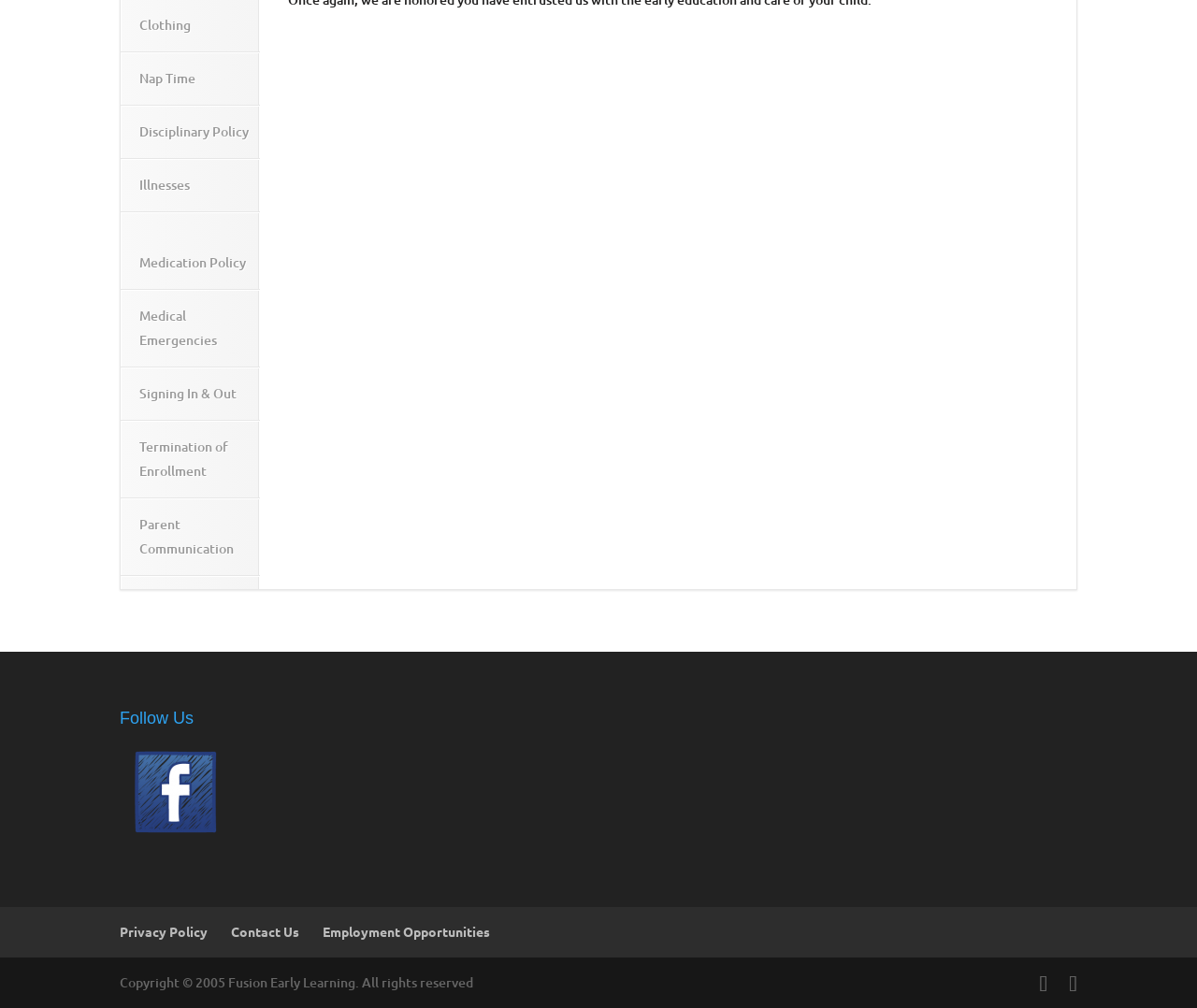Provide the bounding box coordinates of the HTML element described as: "Illnesses". The bounding box coordinates should be four float numbers between 0 and 1, i.e., [left, top, right, bottom].

[0.101, 0.158, 0.217, 0.21]